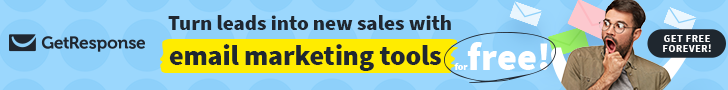Please answer the following question using a single word or phrase: 
What is the promotion encouraging users to take advantage of?

Free trial